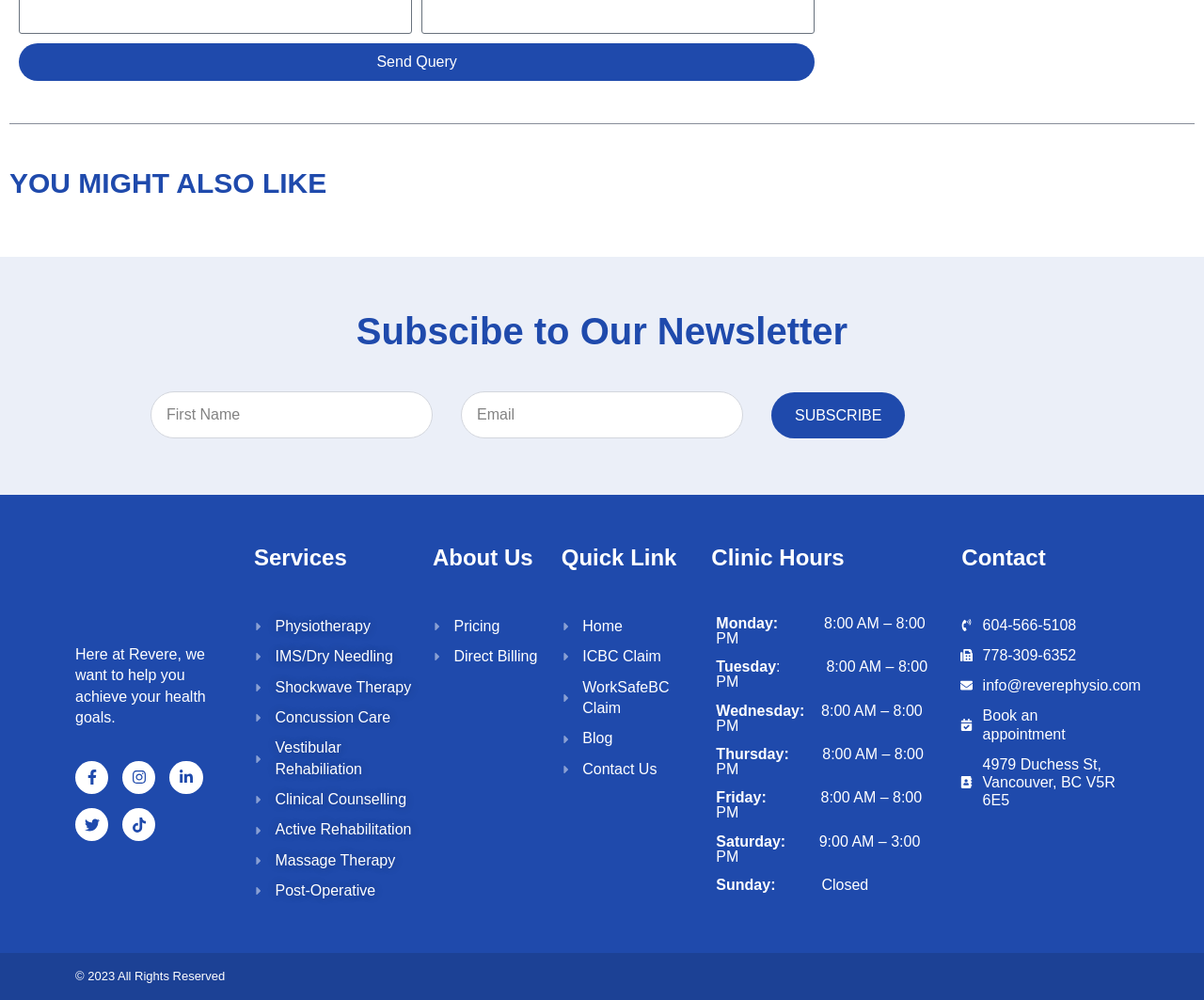Using the given description, provide the bounding box coordinates formatted as (top-left x, top-left y, bottom-right x, bottom-right y), with all values being floating point numbers between 0 and 1. Description: Vestibular Rehabiliation

[0.207, 0.738, 0.344, 0.78]